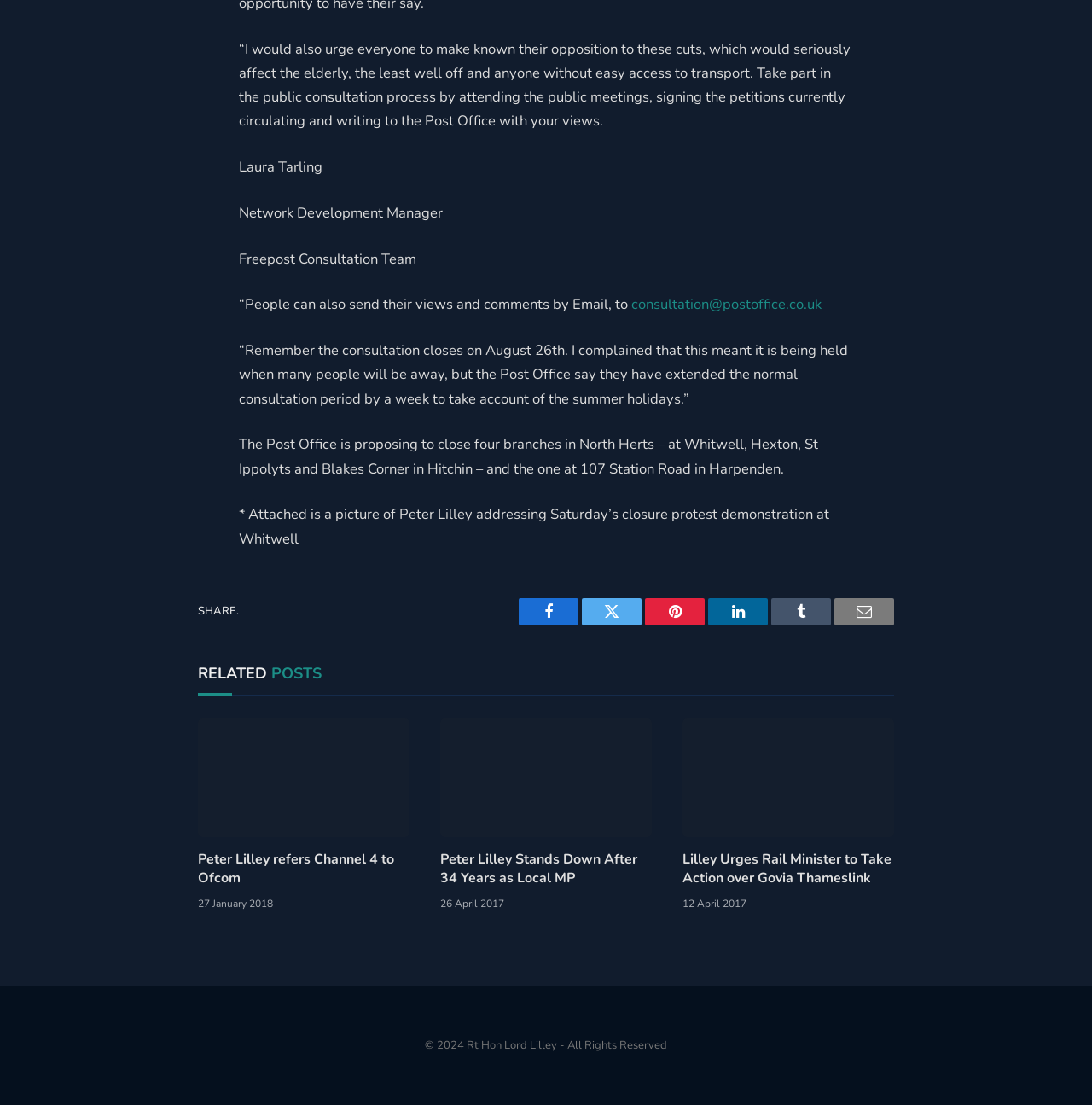Determine the bounding box coordinates of the section to be clicked to follow the instruction: "Share on Facebook". The coordinates should be given as four float numbers between 0 and 1, formatted as [left, top, right, bottom].

[0.475, 0.541, 0.53, 0.566]